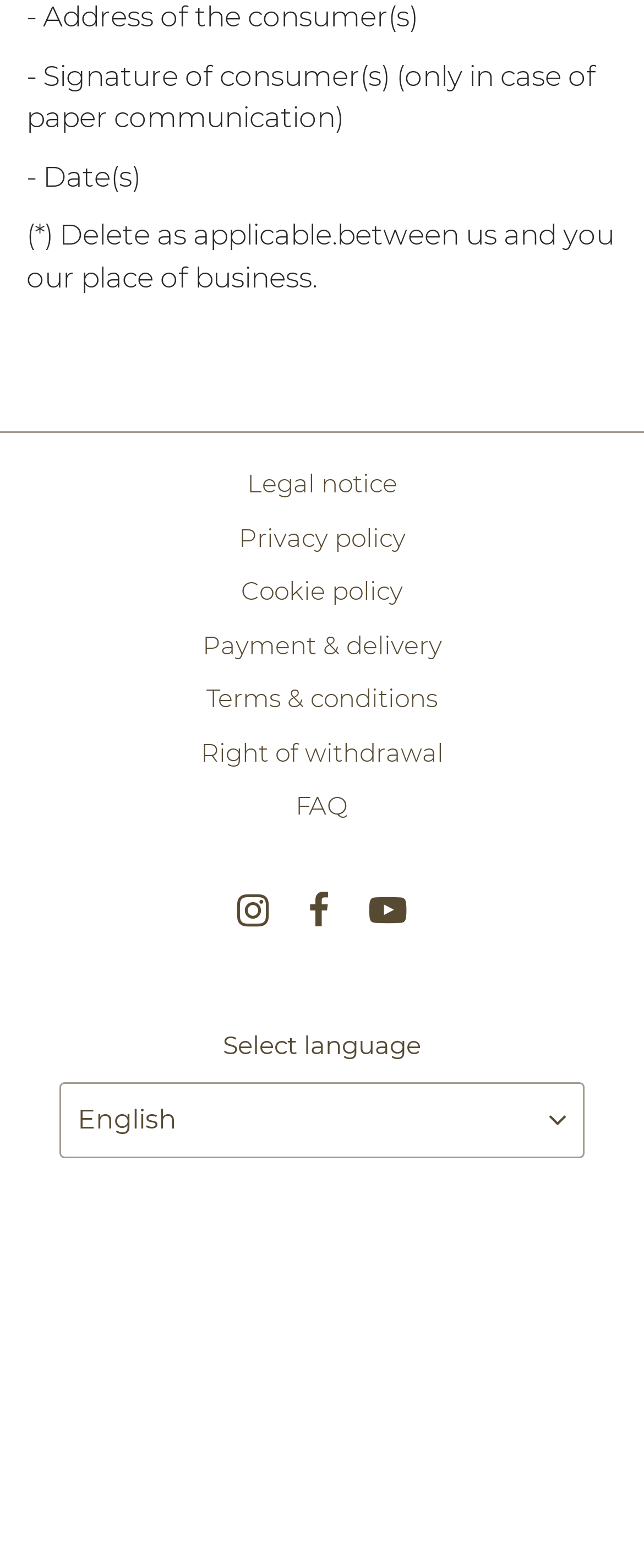What is the purpose of the 'Select language' dropdown?
Using the image as a reference, deliver a detailed and thorough answer to the question.

The 'Select language' dropdown, located at the bottom of the webpage, allows users to select their preferred language for the website, making it more accessible to users who speak different languages.